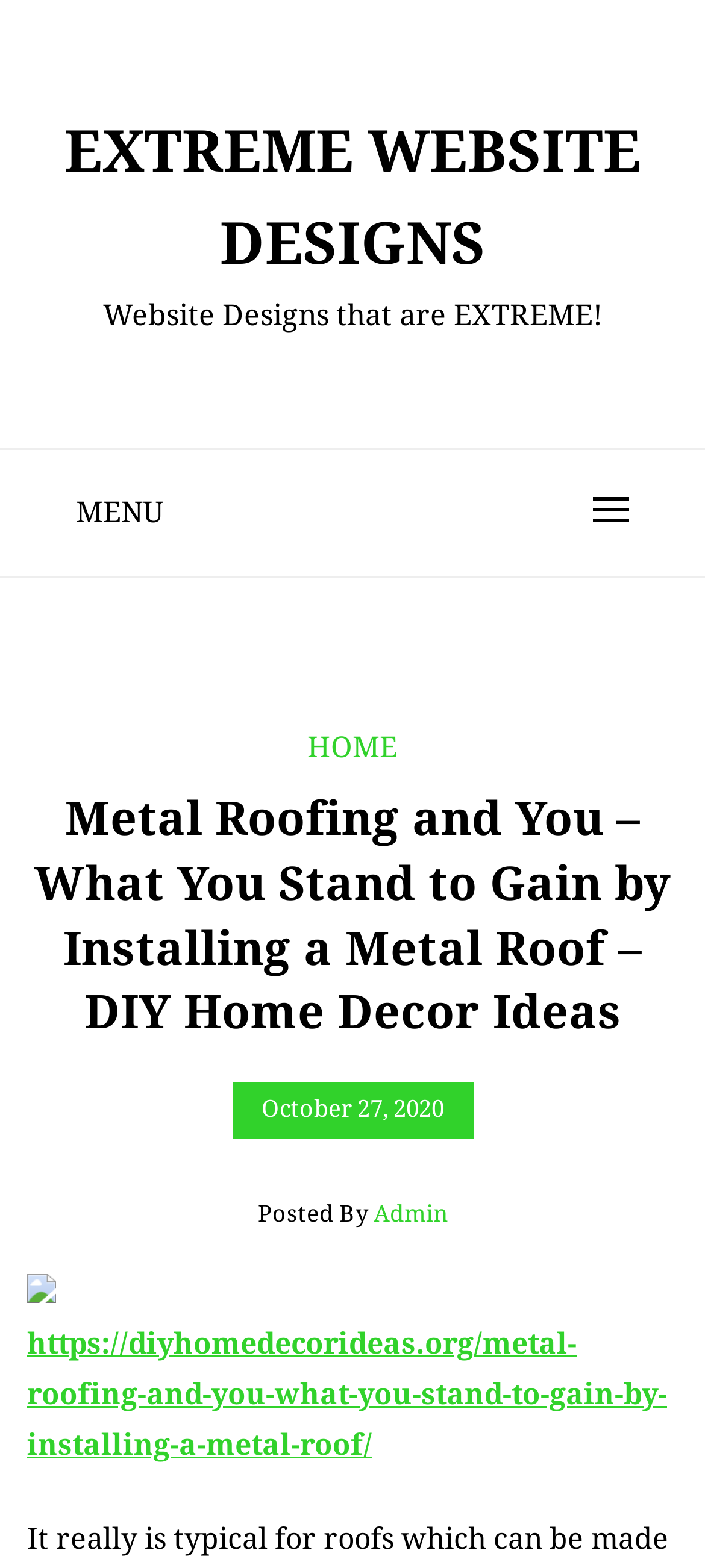Identify the bounding box for the given UI element using the description provided. Coordinates should be in the format (top-left x, top-left y, bottom-right x, bottom-right y) and must be between 0 and 1. Here is the description: https://diyhomedecorideas.org/metal-roofing-and-you-what-you-stand-to-gain-by-installing-a-metal-roof/

[0.038, 0.846, 0.946, 0.933]